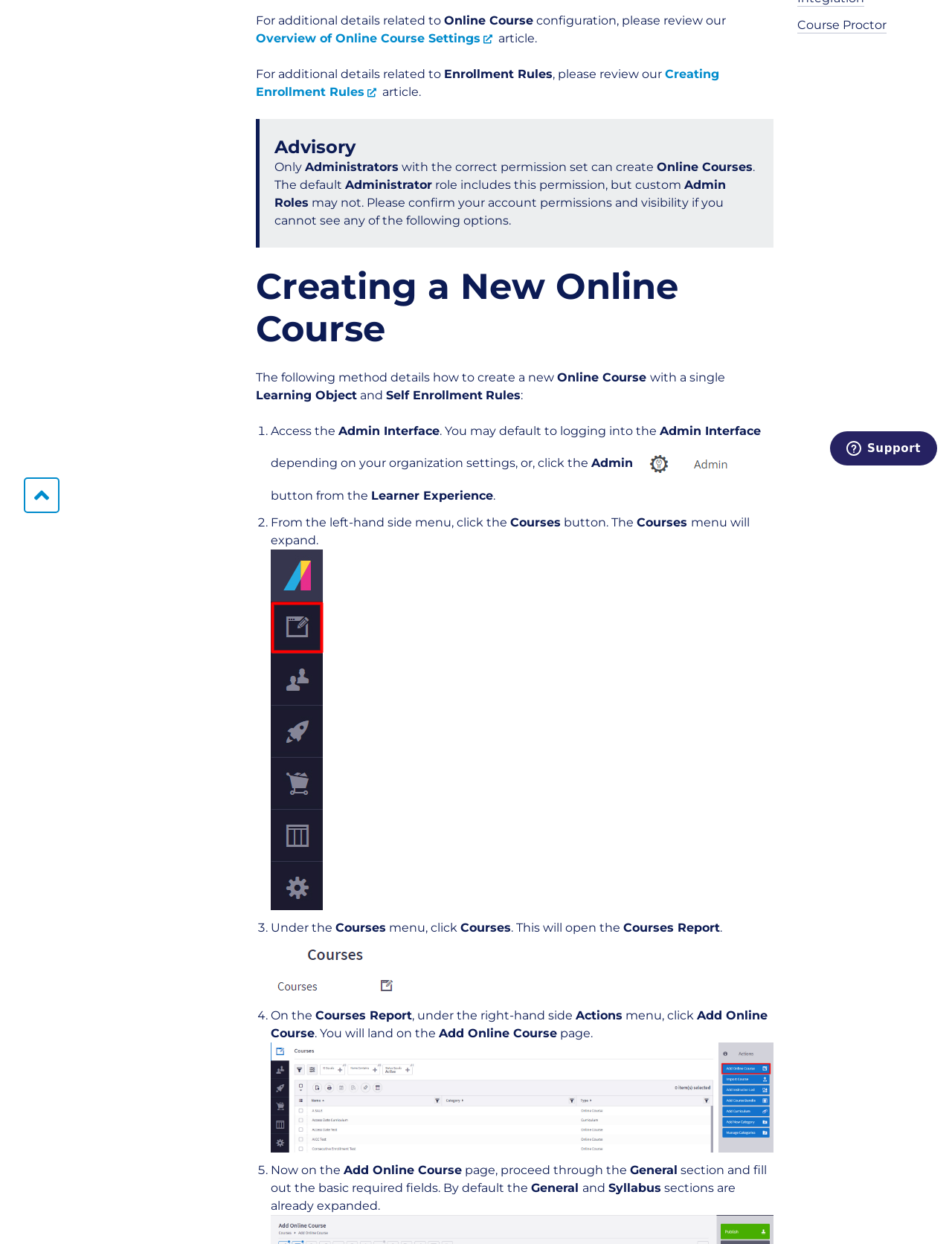Locate the bounding box of the UI element based on this description: "Overview of Online Course Settings". Provide four float numbers between 0 and 1 as [left, top, right, bottom].

[0.269, 0.025, 0.52, 0.036]